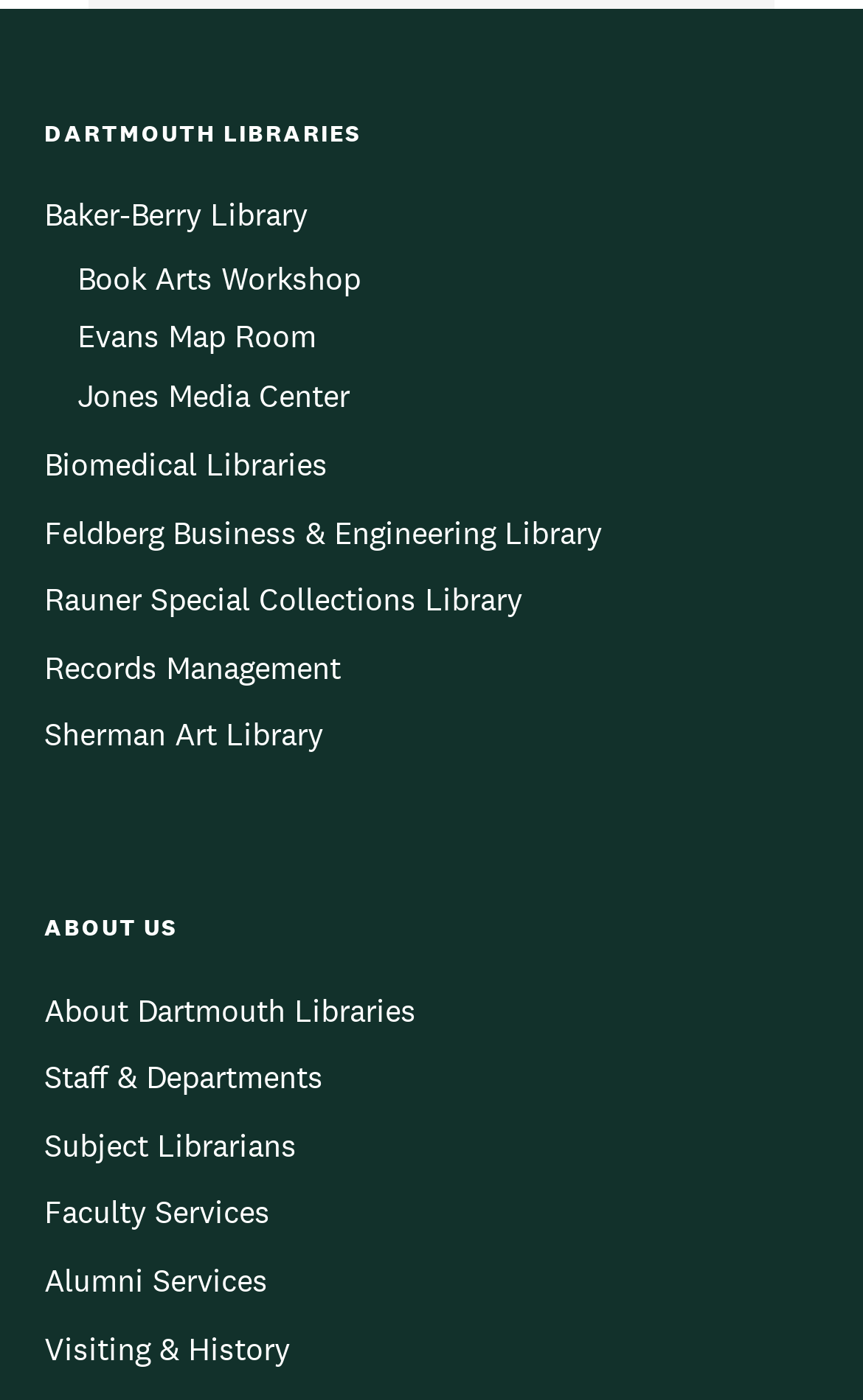Provide a brief response to the question using a single word or phrase: 
How many headings are on the webpage?

2